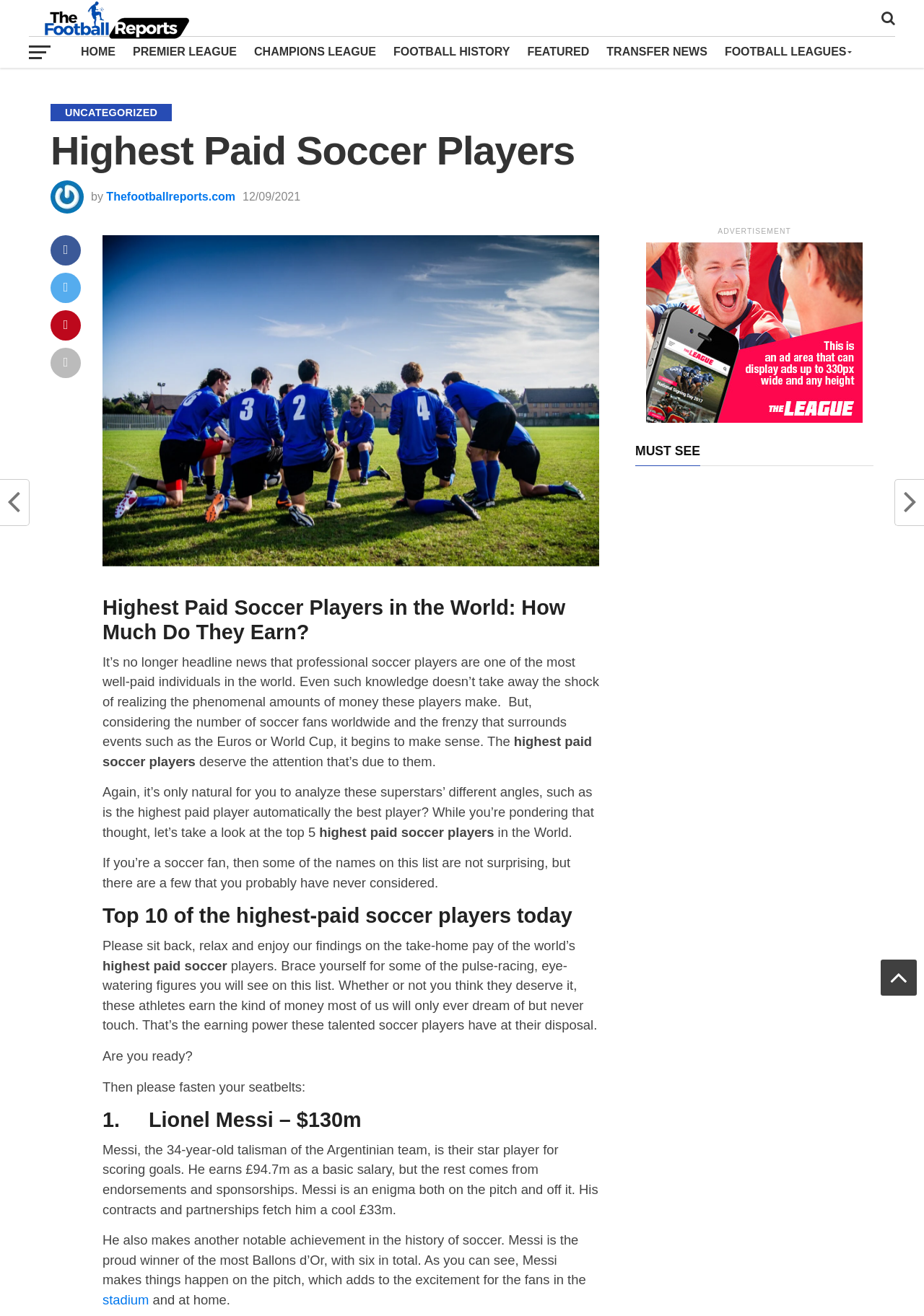Please pinpoint the bounding box coordinates for the region I should click to adhere to this instruction: "Click on the HOME link".

[0.078, 0.027, 0.134, 0.052]